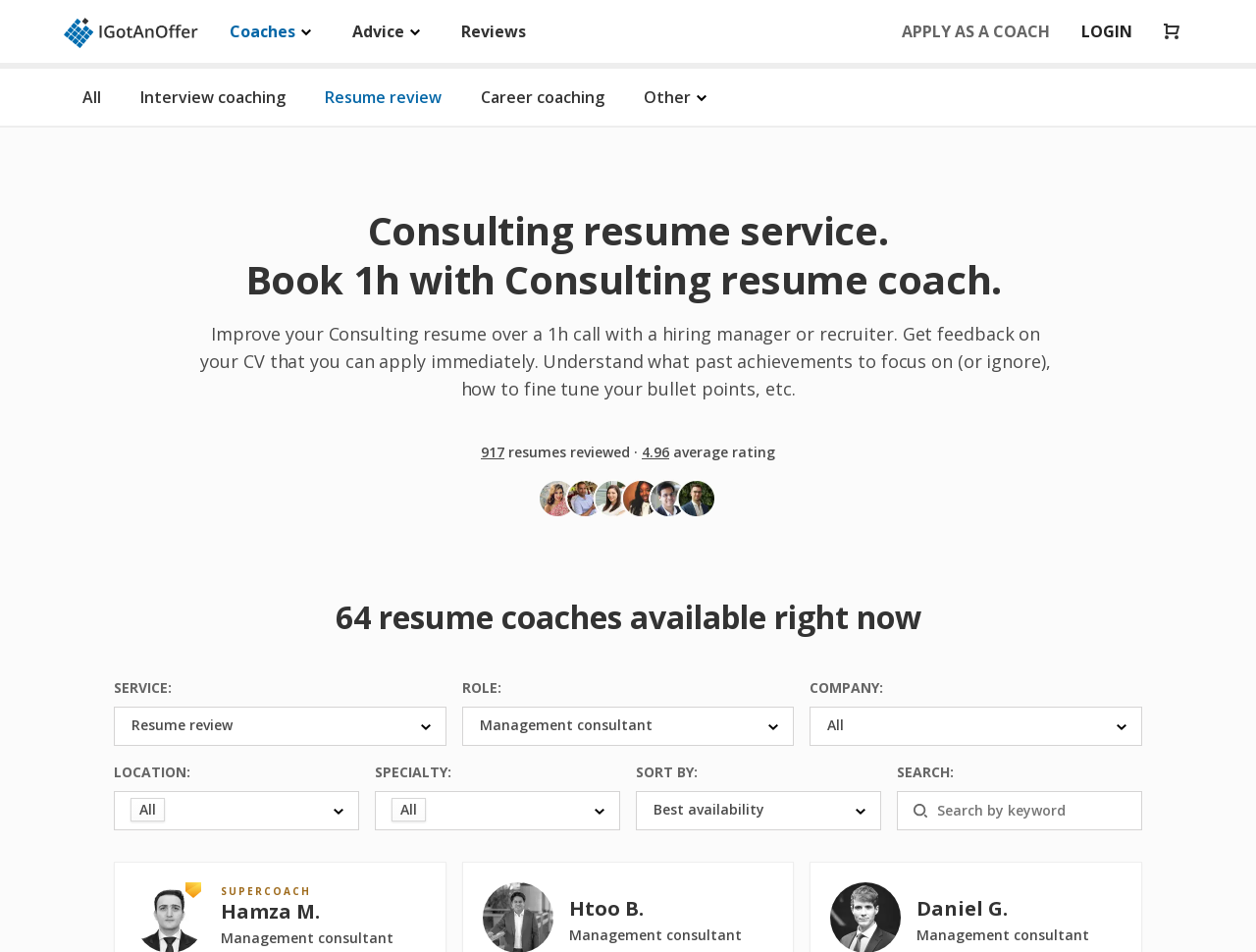Write a detailed summary of the webpage, including text, images, and layout.

This webpage is a consulting resume service platform. At the top left, there is an IGotAnOffer logo, and next to it, there are three icons to expand interview coaching navigation menus. Below these icons, there are four links: "Reviews", "APPLY AS A COACH", "LOGIN", and an empty cart icon. 

On the top right, there are navigation links: "All", "Interview coaching", "Resume review", "Career coaching", and "Other". 

The main content of the webpage starts with a heading that reads "Consulting resume service. Book 1h with Consulting resume coach." Below this heading, there is a paragraph explaining the service, which provides feedback on a consulting resume over a 1-hour call with a hiring manager or recruiter. 

Below this paragraph, there are some statistics, including the number of resumes reviewed (917) and the average rating (4.96). There is also an image of customers who left reviews. 

Next, there is a heading that reads "64 resume coaches available right now". Below this heading, there are several dropdown menus and search boxes to filter coaches by service, role, company, location, specialty, and sort by best availability. 

At the bottom of the page, there is a search box to search by keyword.